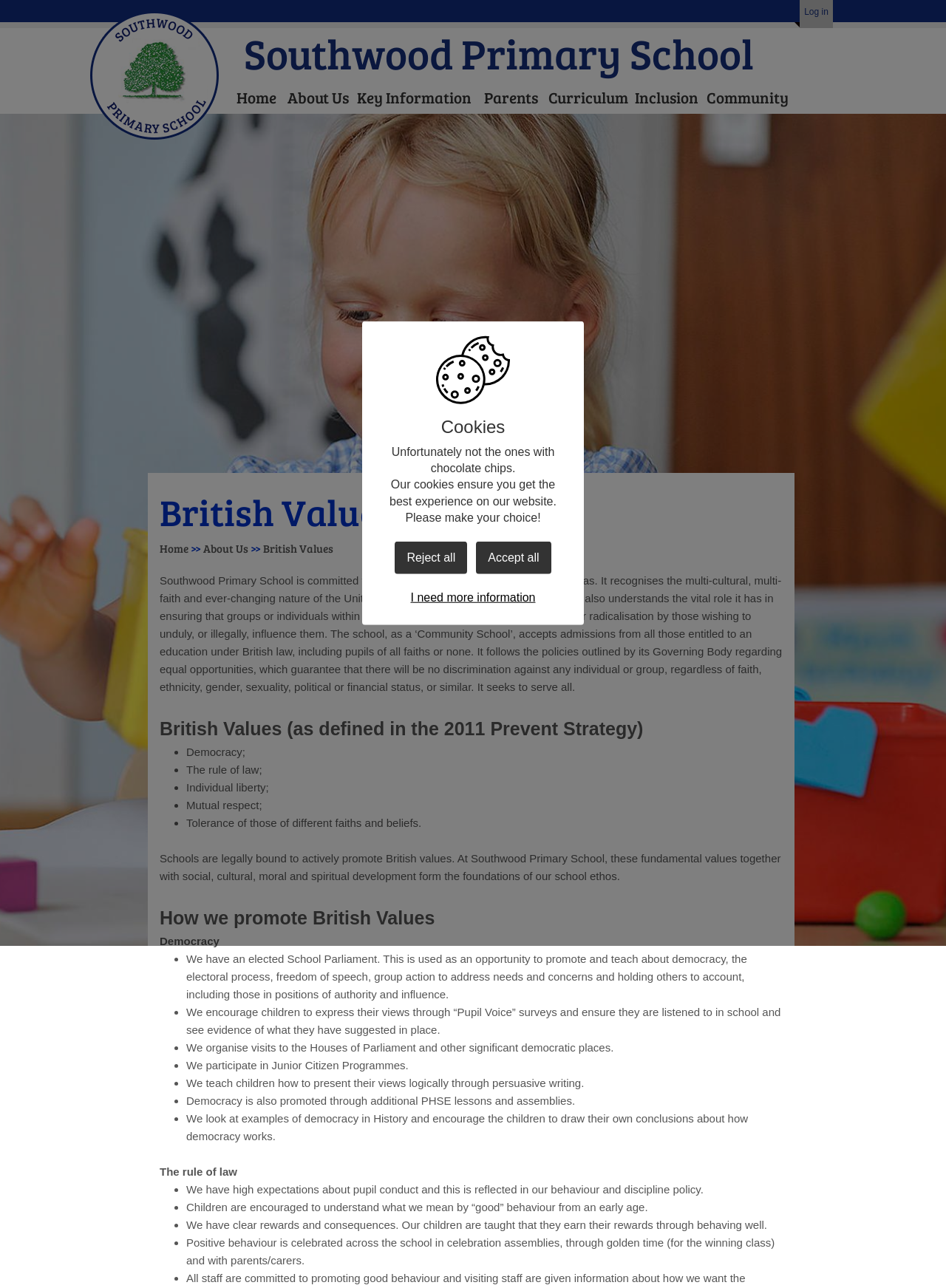Could you locate the bounding box coordinates for the section that should be clicked to accomplish this task: "Click the 'Log in' link".

[0.838, 0.0, 0.883, 0.023]